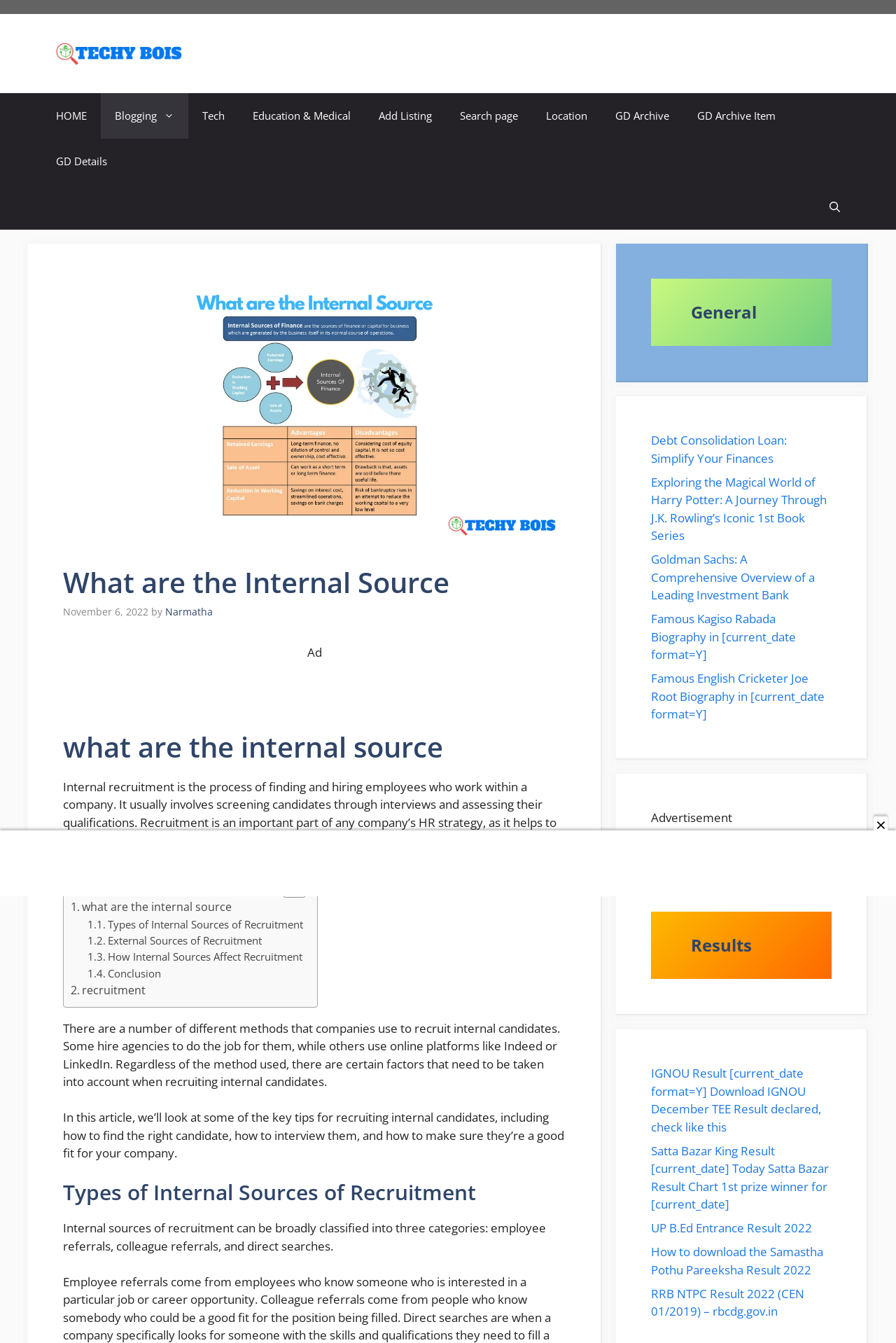Answer this question using a single word or a brief phrase:
Who wrote the article about internal sources of recruitment?

Narmatha